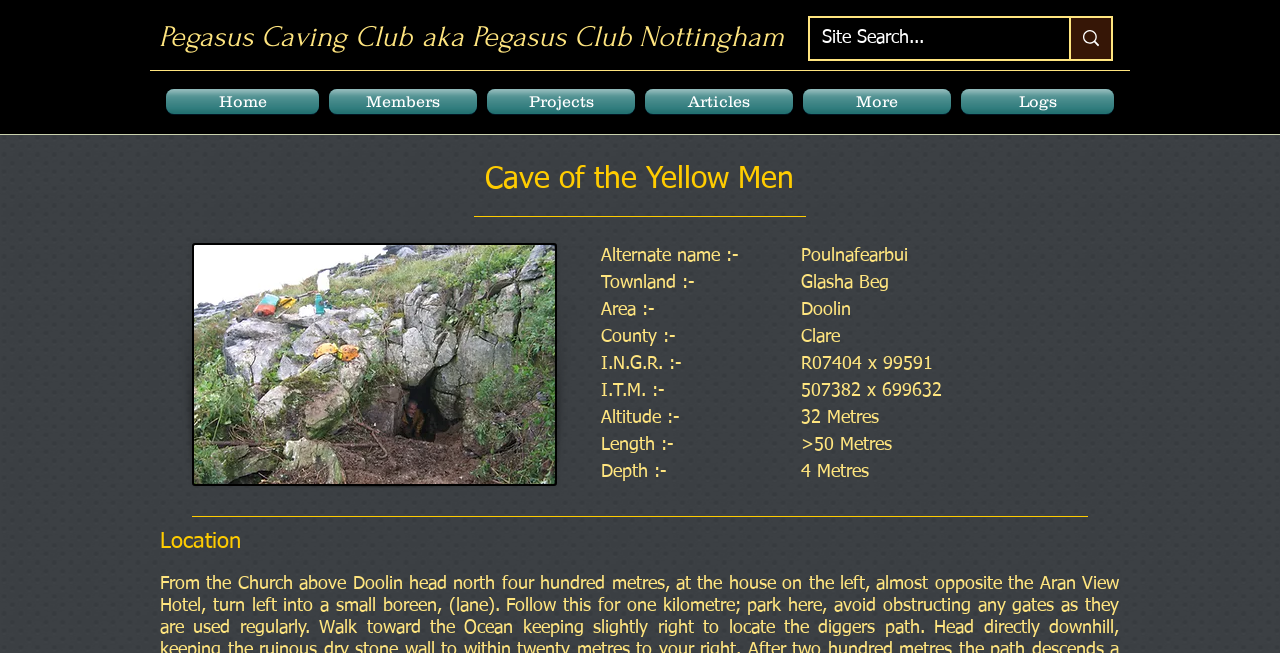What is the length of the cave?
Please provide a comprehensive answer based on the information in the image.

I found the answer by looking at the StaticText element 'Length :-' which is located in the section describing the cave's details, but unfortunately, the exact length value is not provided on this webpage.